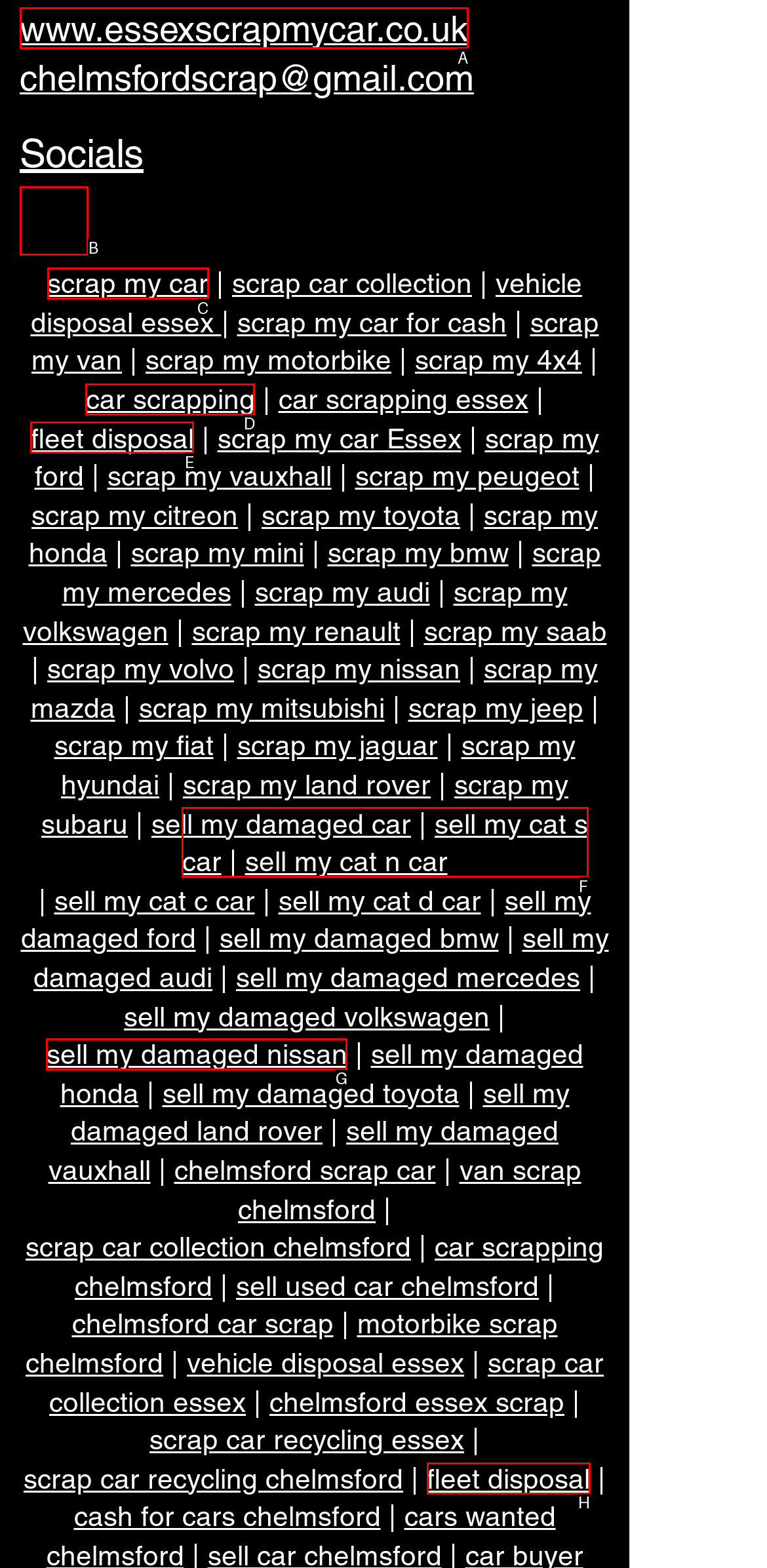Select the HTML element that needs to be clicked to perform the task: Visit the 'Instagram' social media page. Reply with the letter of the chosen option.

B